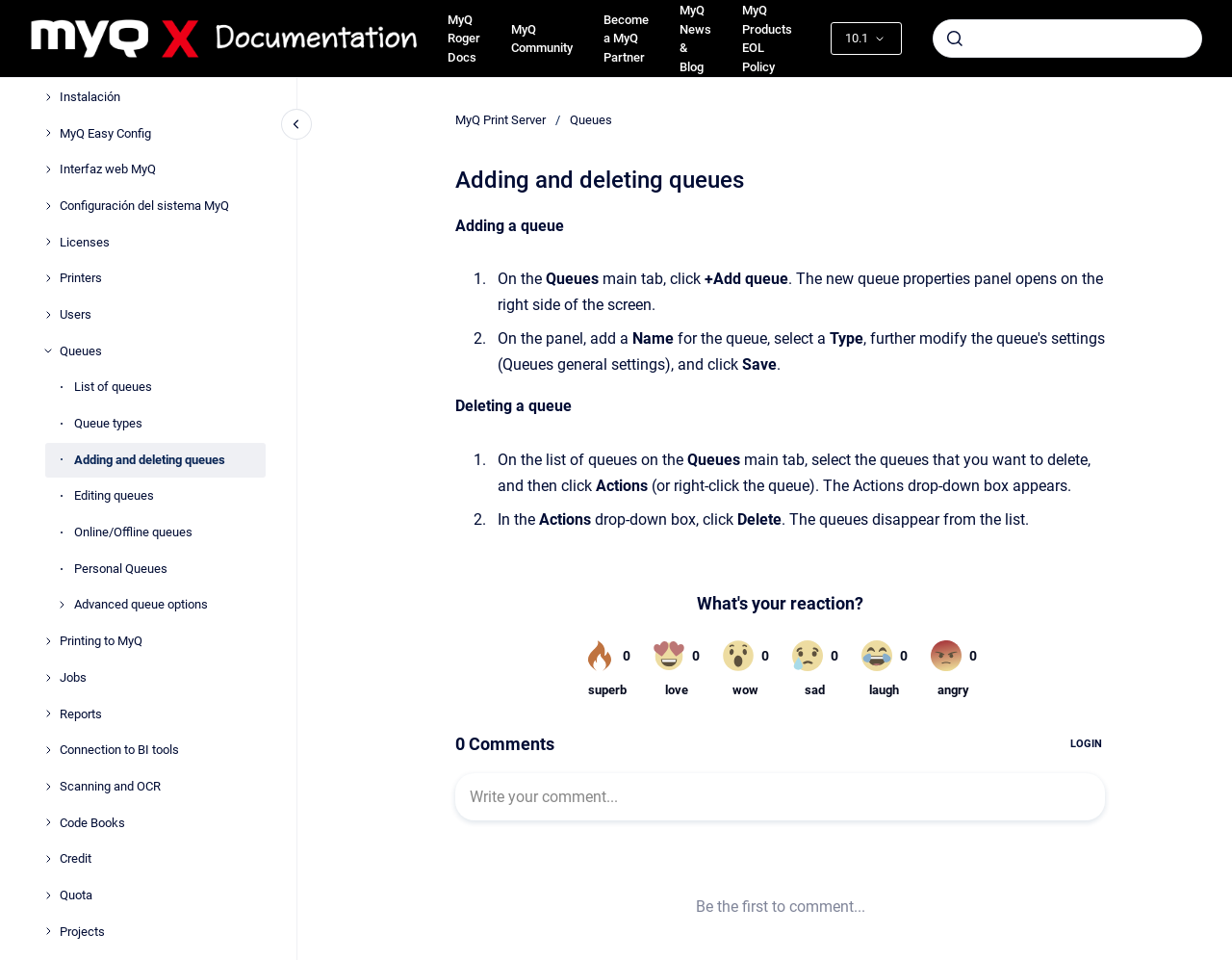Please identify the bounding box coordinates of the area that needs to be clicked to fulfill the following instruction: "Ask a question."

None